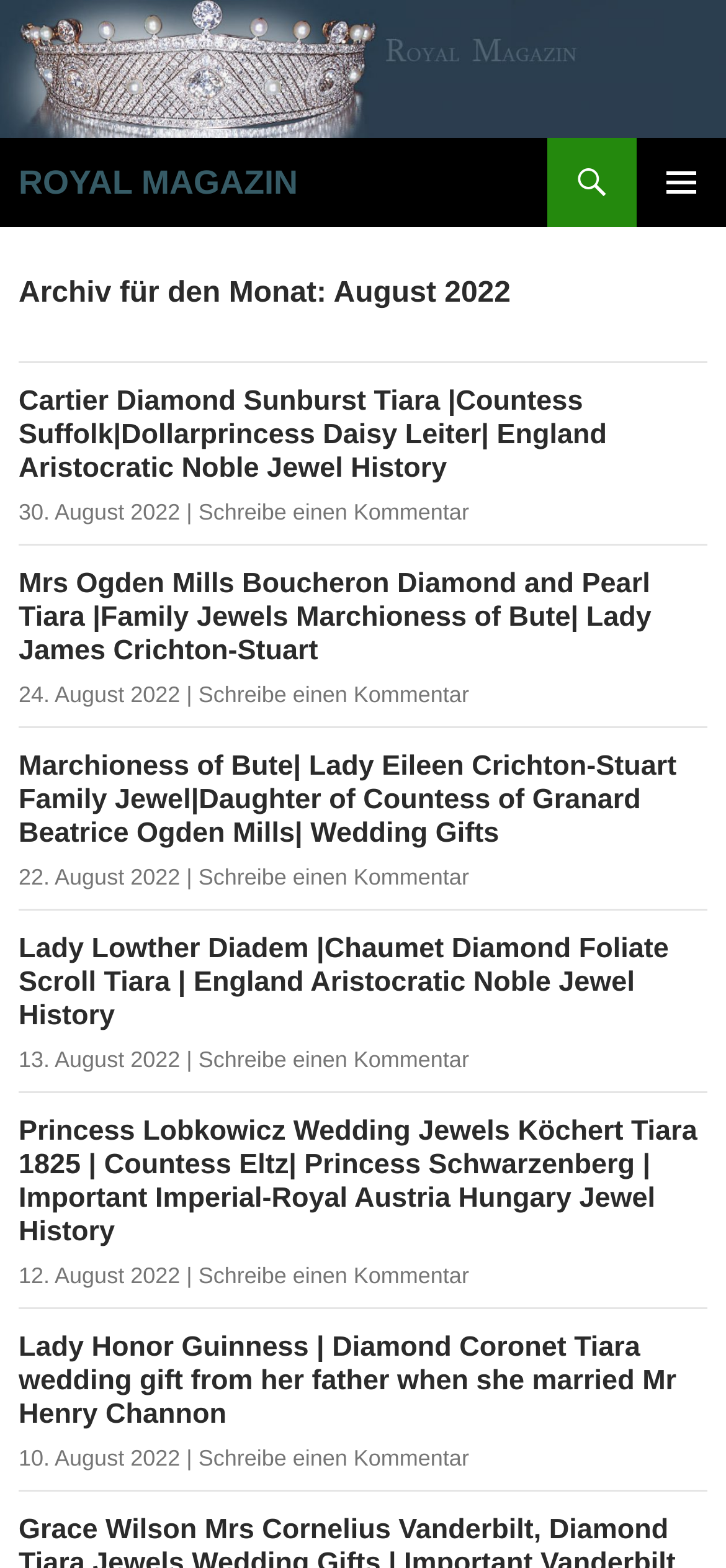Based on the element description: "Schreibe einen Kommentar", identify the bounding box coordinates for this UI element. The coordinates must be four float numbers between 0 and 1, listed as [left, top, right, bottom].

[0.273, 0.319, 0.646, 0.335]